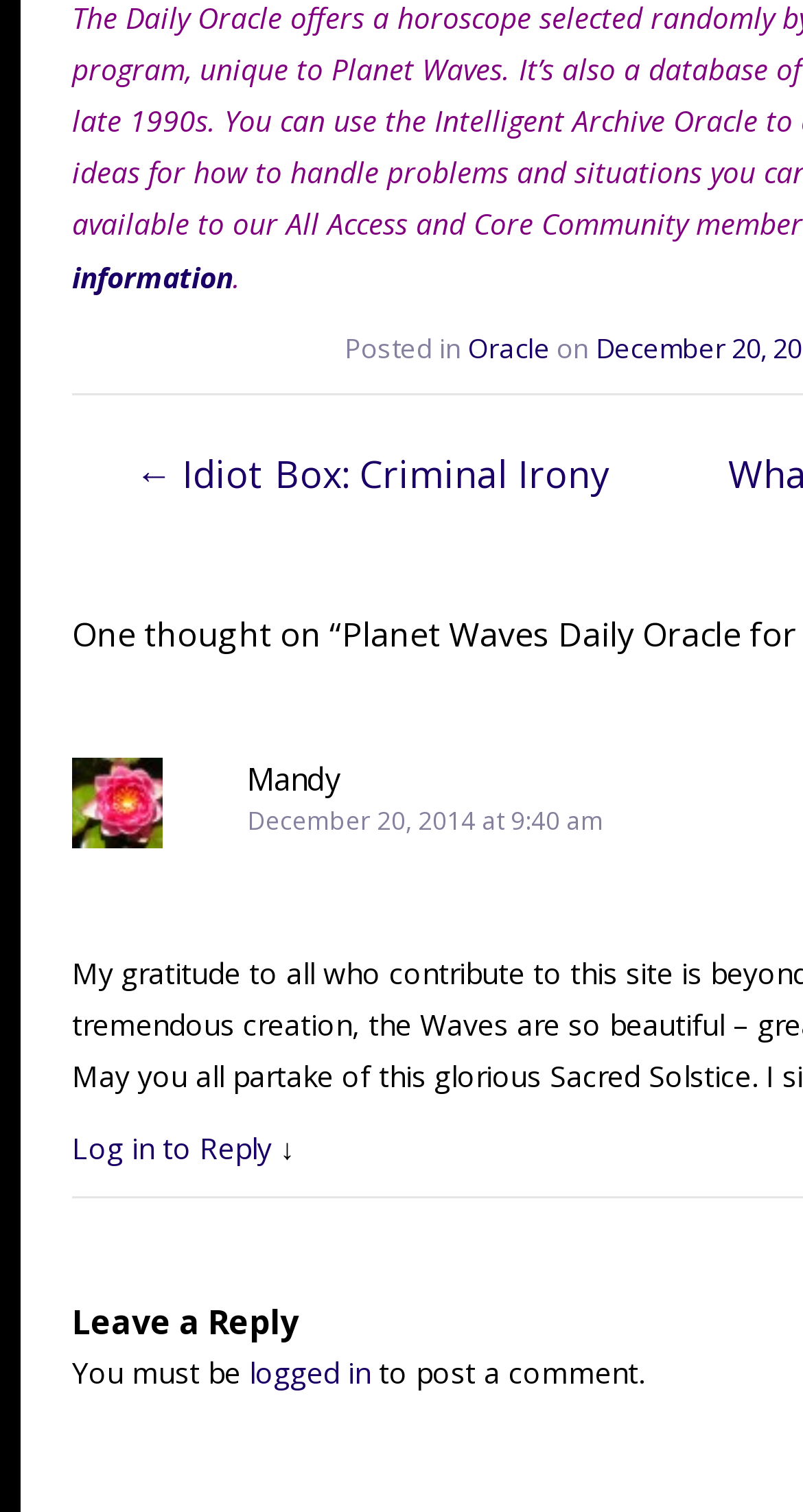Locate the bounding box of the UI element based on this description: "Calendar". Provide four float numbers between 0 and 1 as [left, top, right, bottom].

None